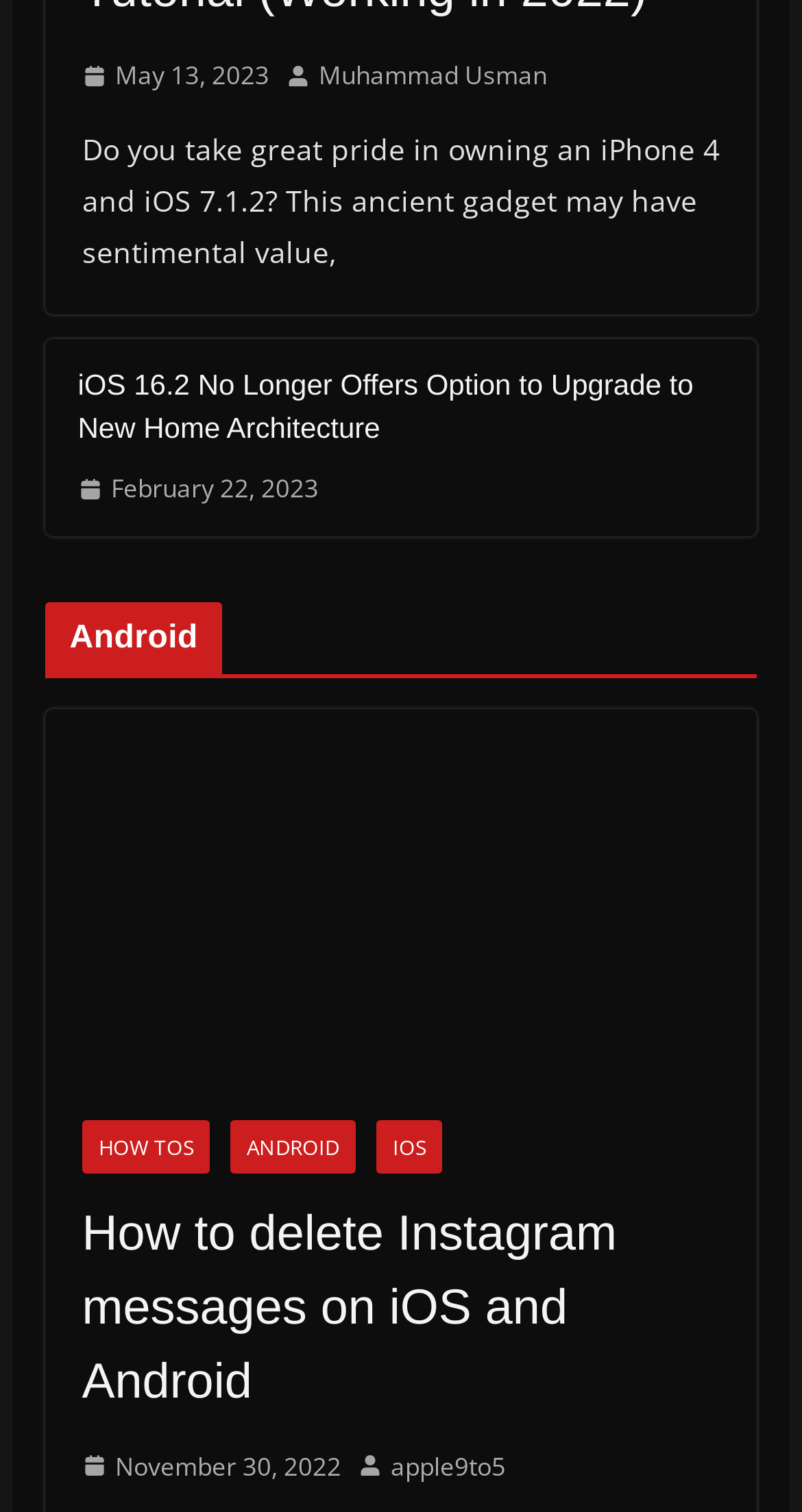Answer the question in a single word or phrase:
What is the title of the first article?

iOS 16.2 No Longer Offers Option to Upgrade to New Home Architecture